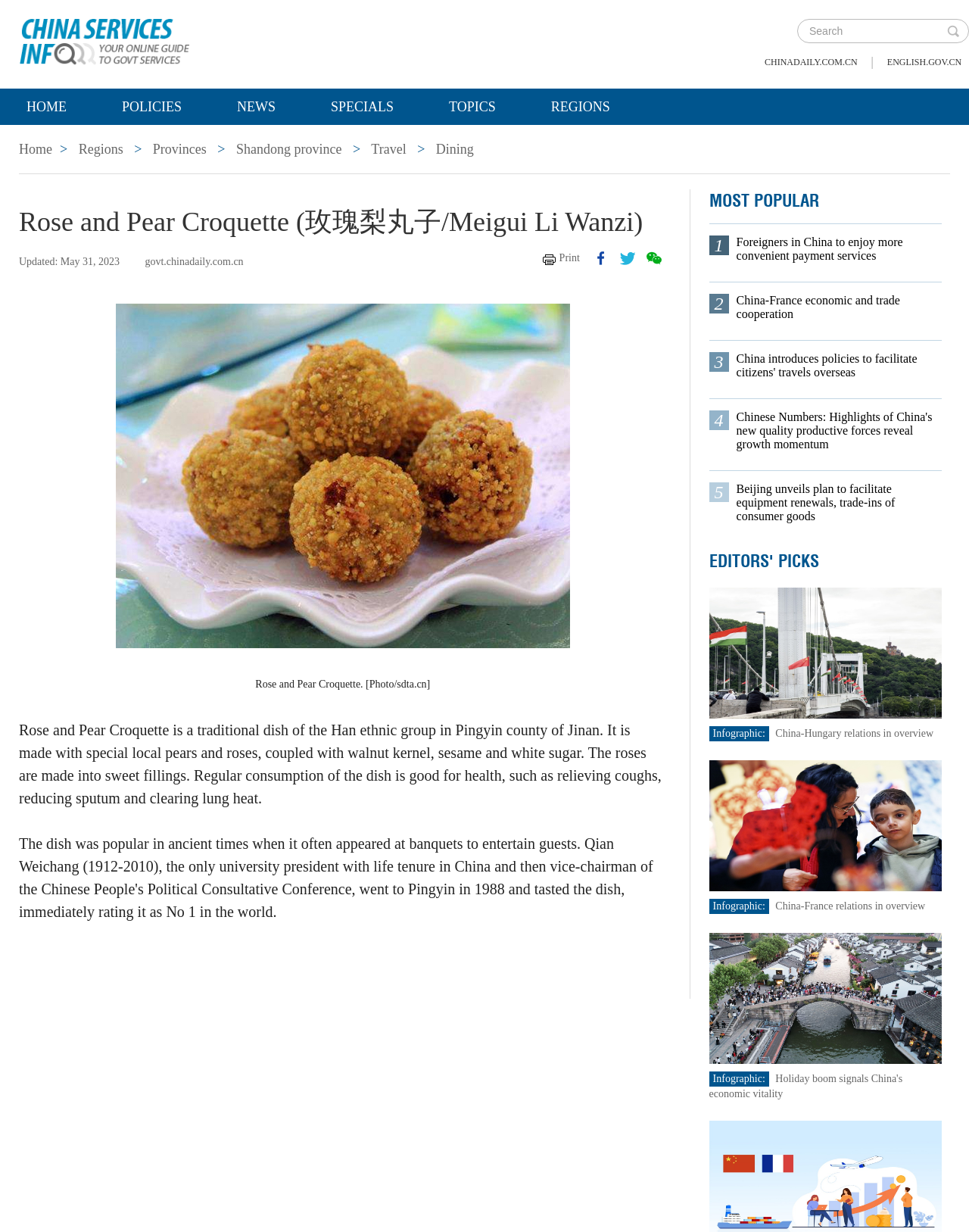Using the description: "China-France relations in overview", determine the UI element's bounding box coordinates. Ensure the coordinates are in the format of four float numbers between 0 and 1, i.e., [left, top, right, bottom].

[0.8, 0.731, 0.955, 0.74]